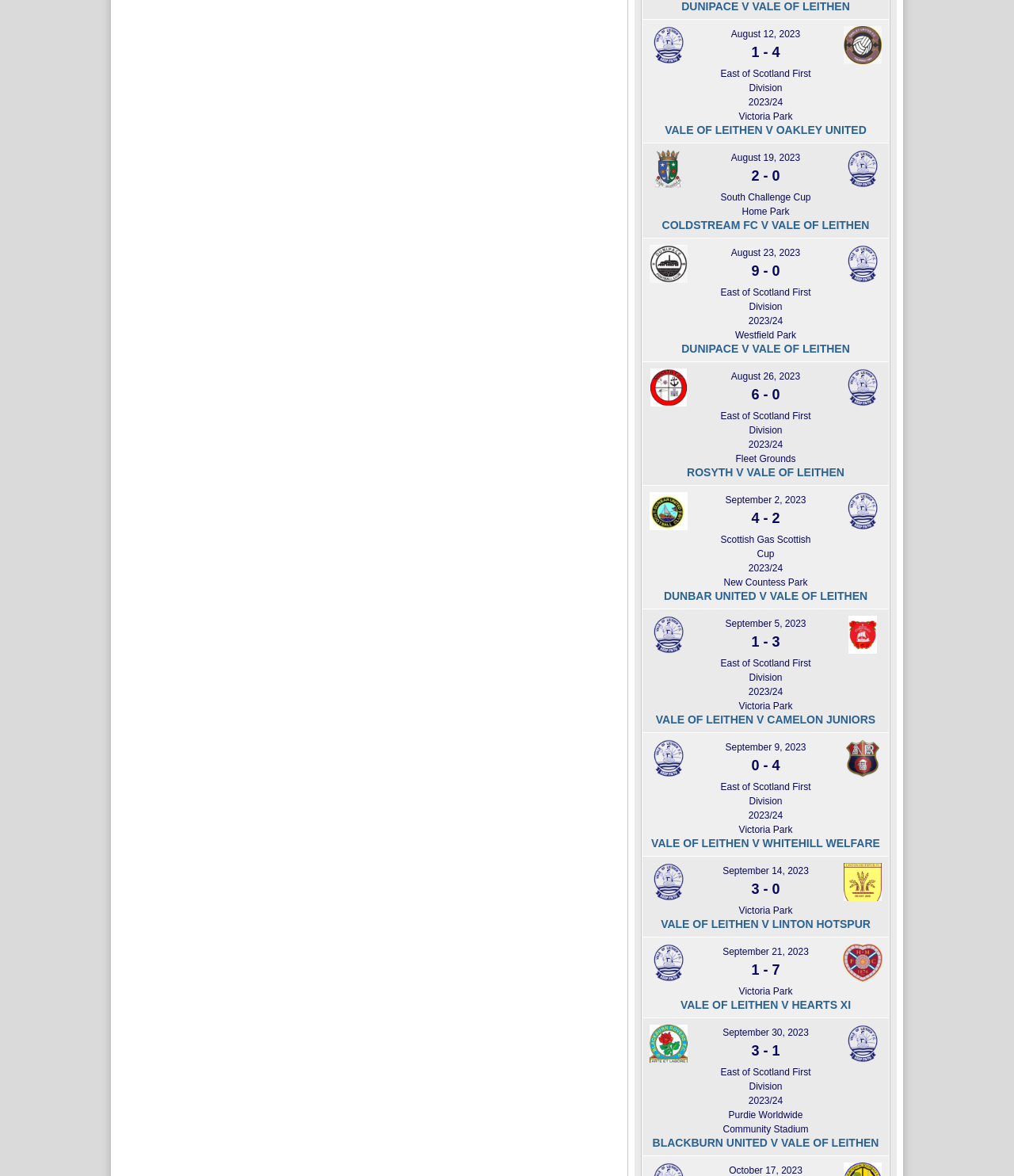Predict the bounding box of the UI element based on the description: "3 - 1". The coordinates should be four float numbers between 0 and 1, formatted as [left, top, right, bottom].

[0.741, 0.887, 0.769, 0.901]